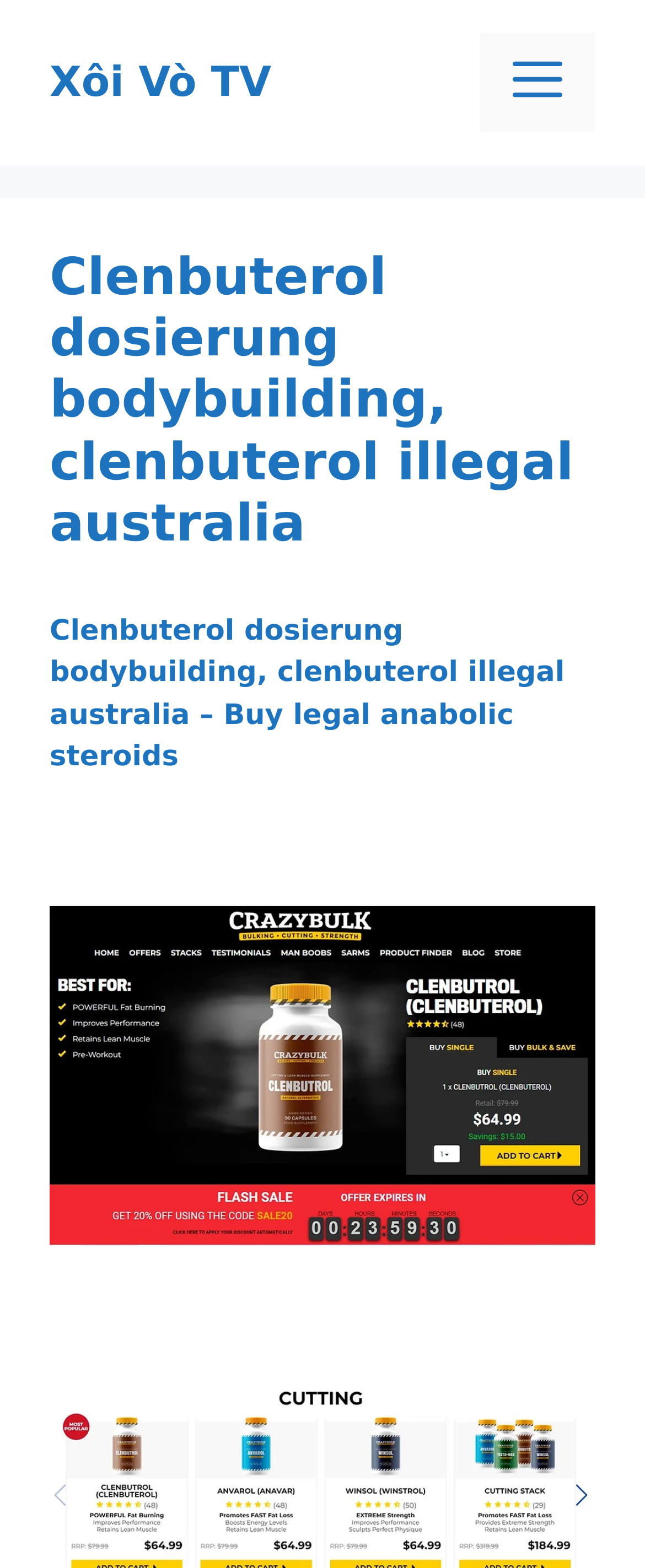Create a detailed narrative of the webpage’s visual and textual elements.

The webpage appears to be focused on providing information about Clenbuterol, a substance related to bodybuilding. At the top-left corner, there is a link to "Xôi Vò TV". On the top-right corner, a button labeled "Menu" is present, which is not expanded and controls a primary menu.

Below the "Menu" button, a header section spans across the top of the page, containing a heading that reads "Clenbuterol dosierung bodybuilding, clenbuterol illegal australia". This heading is followed by a link with the same text, which is a longer version of the title, including the phrase "– Buy legal anabolic steroids". 

Adjacent to this link, there is a small, non-descriptive text element containing a single whitespace character. Further down, another link is present, labeled "Clenbuterol dosierung bodybuilding", which is accompanied by an image with the same label. The image is positioned below the link and takes up a significant portion of the page's width.